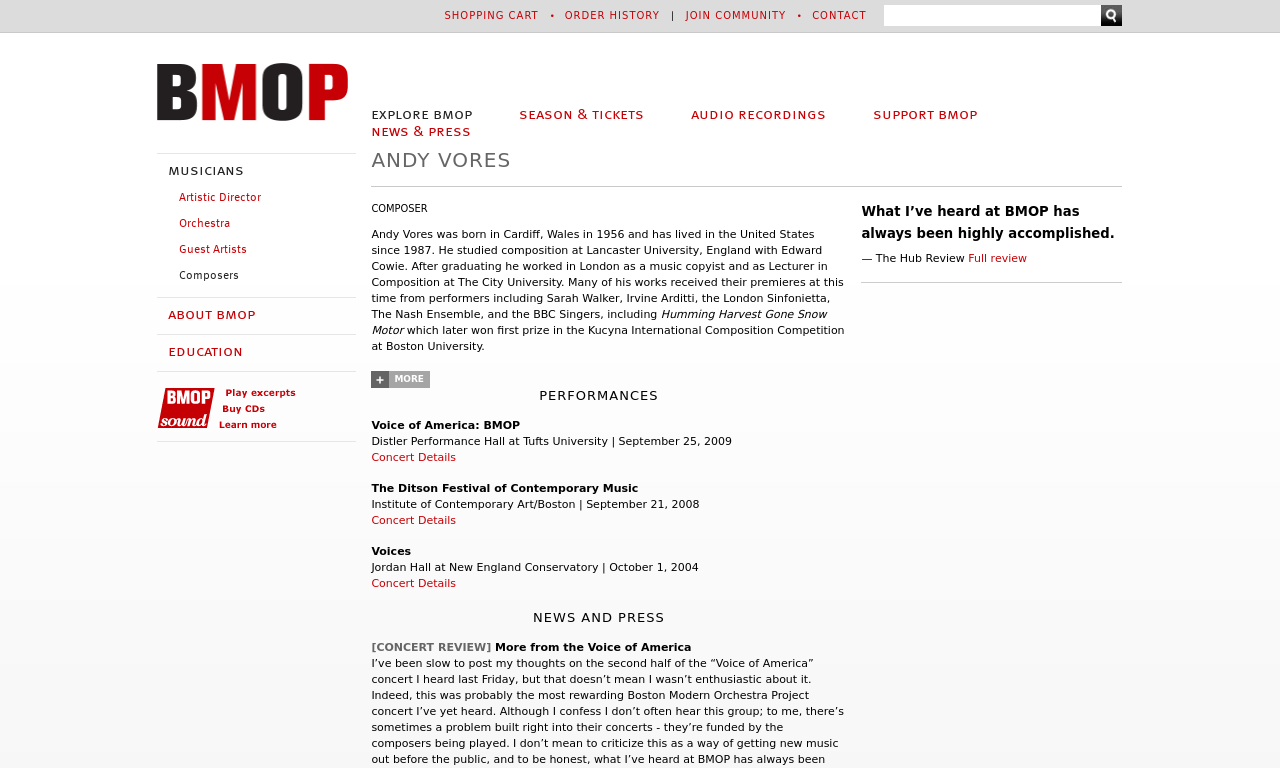What is the tone of the quote from The Hub Review?
Offer a detailed and exhaustive answer to the question.

The quote from The Hub Review says 'What I’ve heard at BMOP has always been highly accomplished.' This suggests that the tone of the quote is positive, indicating that the reviewer has a high opinion of BMOP's performances.